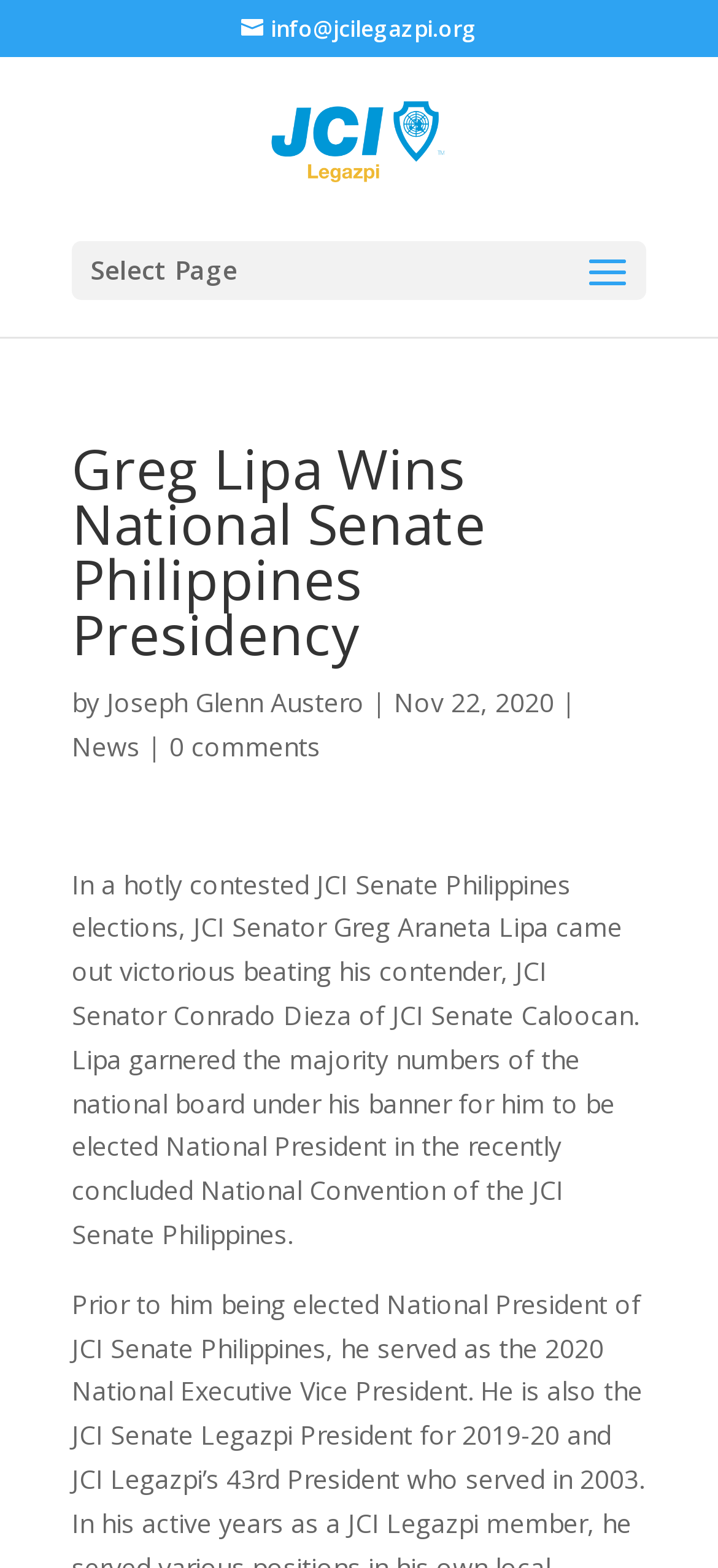How many comments does the article have?
Please interpret the details in the image and answer the question thoroughly.

I found the number of comments by looking at the text that appears to be a comment count, which is located near the article title and author's name.